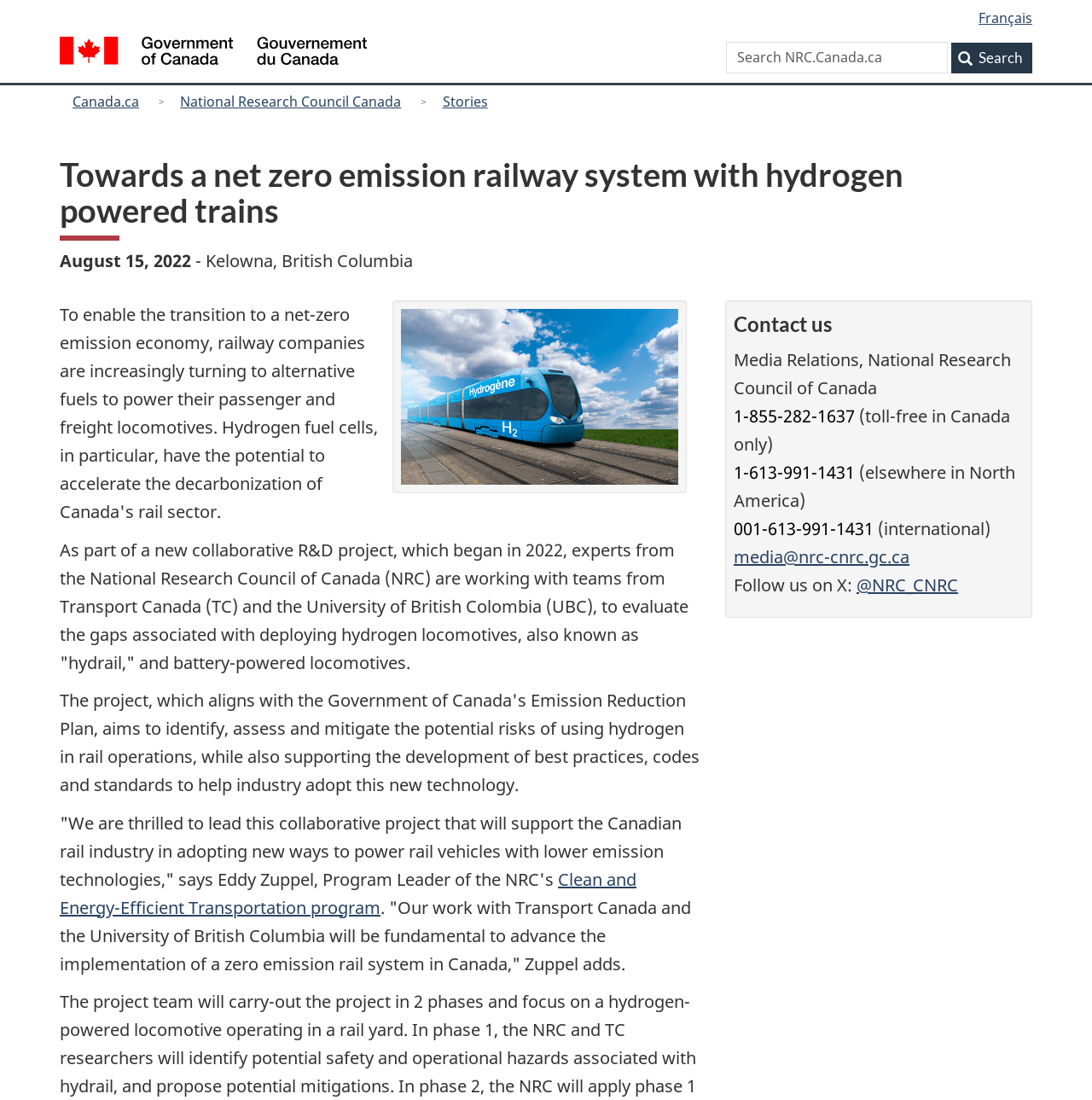Provide a comprehensive description of the webpage.

The webpage is about a collaborative research project towards a net zero emission railway system with hydrogen powered trains, led by the National Research Council of Canada. 

At the top of the page, there are three links: "Skip to main content", "Skip to 'About government'", and "Switch to basic HTML version". Next to these links, there is a language selection option with a link to switch to French. 

On the top left, there is a Government of Canada logo, accompanied by a link to the Government of Canada website. A search bar with a search button is located on the top right. 

Below the search bar, there is a navigation menu with a "Menu" heading, followed by a "You are here" section with links to Canada.ca, National Research Council Canada, and Stories. 

The main content of the page starts with a heading that repeats the title of the webpage. Below the heading, there is a time stamp indicating the publication date, August 15, 2022, and a location, Kelowna, British Columbia. 

A figure of a hydrogen-powered train is displayed, accompanied by a description of the collaborative project between the National Research Council of Canada, Transport Canada, and the University of British Columbia. The project aims to evaluate the gaps associated with deploying hydrogen locomotives and battery-powered locomotives. 

There are quotes from Eddy Zuppel, Program Leader of the NRC's Clean and Energy-Efficient Transportation program, expressing enthusiasm for the project. A link to the program is provided. 

At the bottom of the page, there is a "Contact us" section with contact information for Media Relations, including phone numbers and an email address. There are also links to follow the National Research Council of Canada on social media.